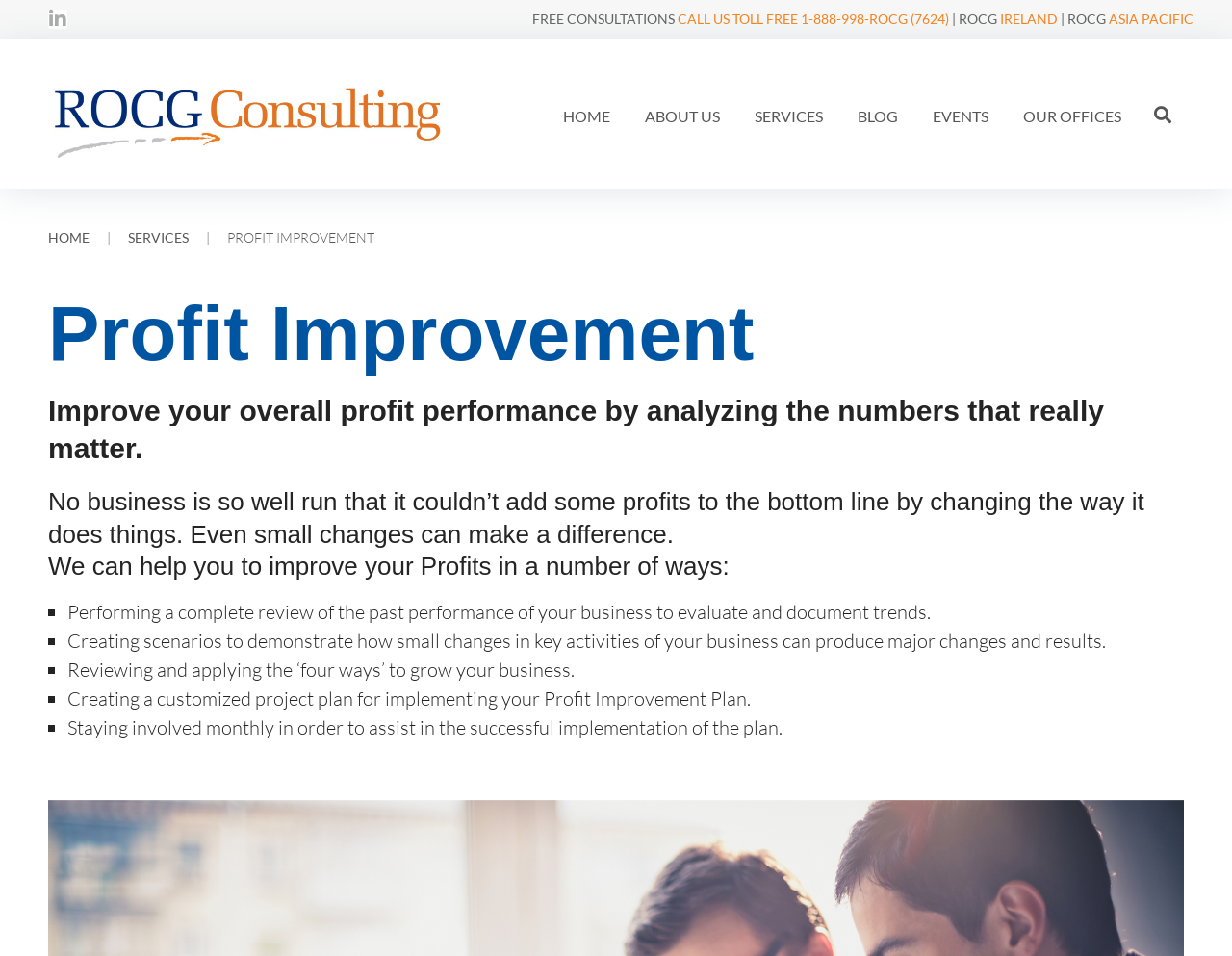Locate the bounding box coordinates of the element you need to click to accomplish the task described by this instruction: "Click on the Linkedin-in icon".

[0.039, 0.01, 0.055, 0.03]